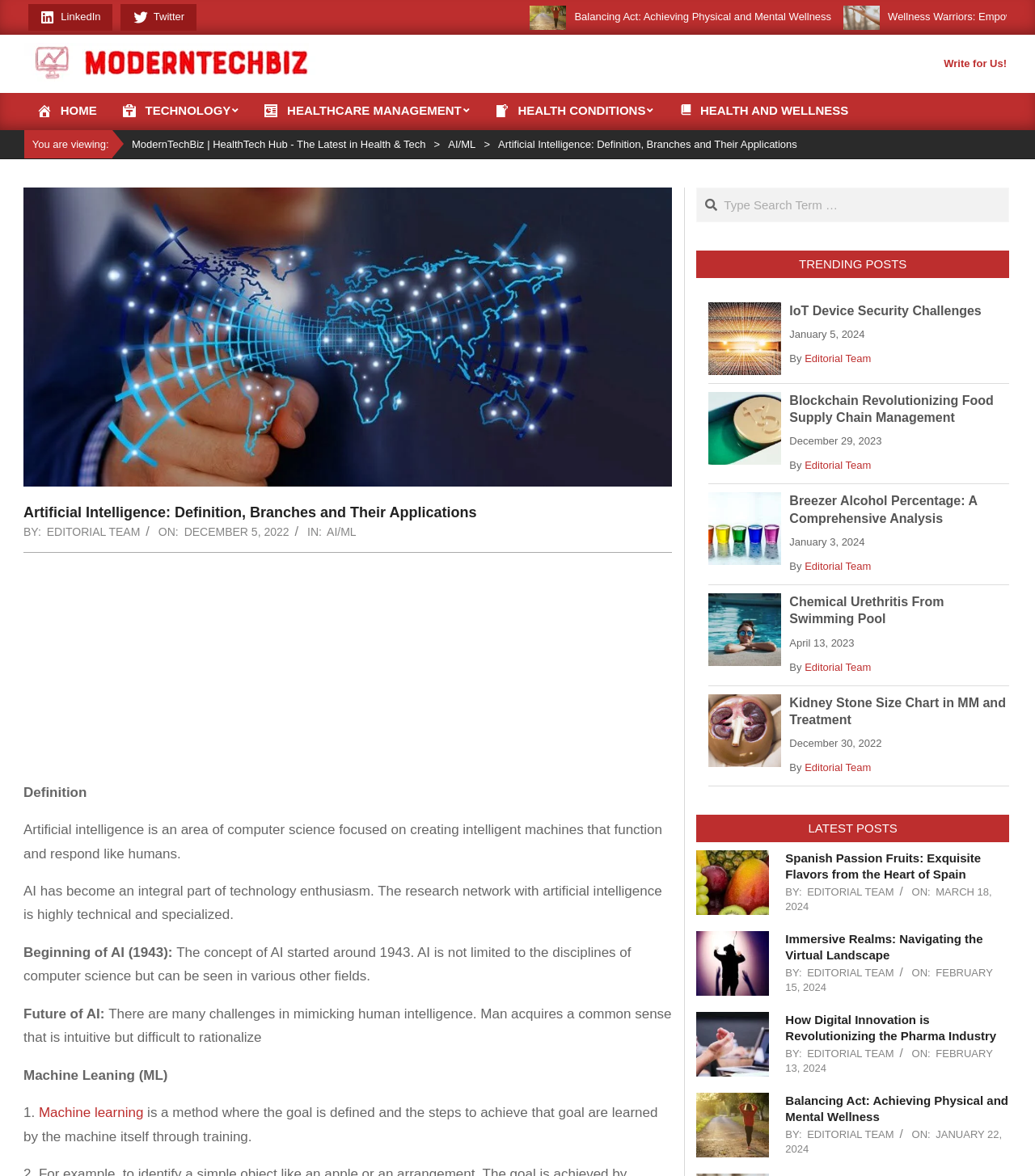Identify the main title of the webpage and generate its text content.

Artificial Intelligence: Definition, Branches and Their Applications